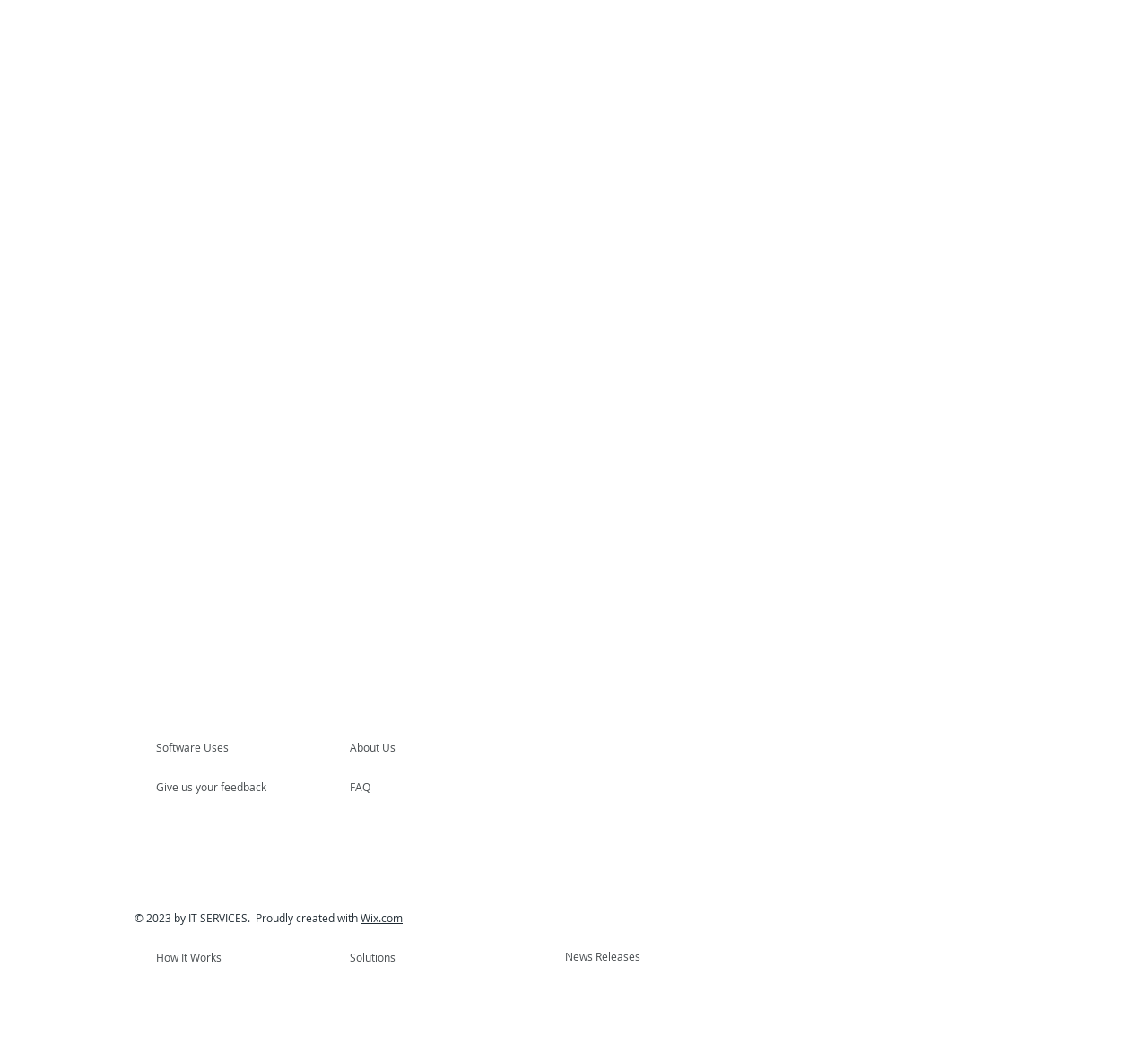Please identify the bounding box coordinates of where to click in order to follow the instruction: "Click on Software Uses".

[0.136, 0.702, 0.226, 0.727]